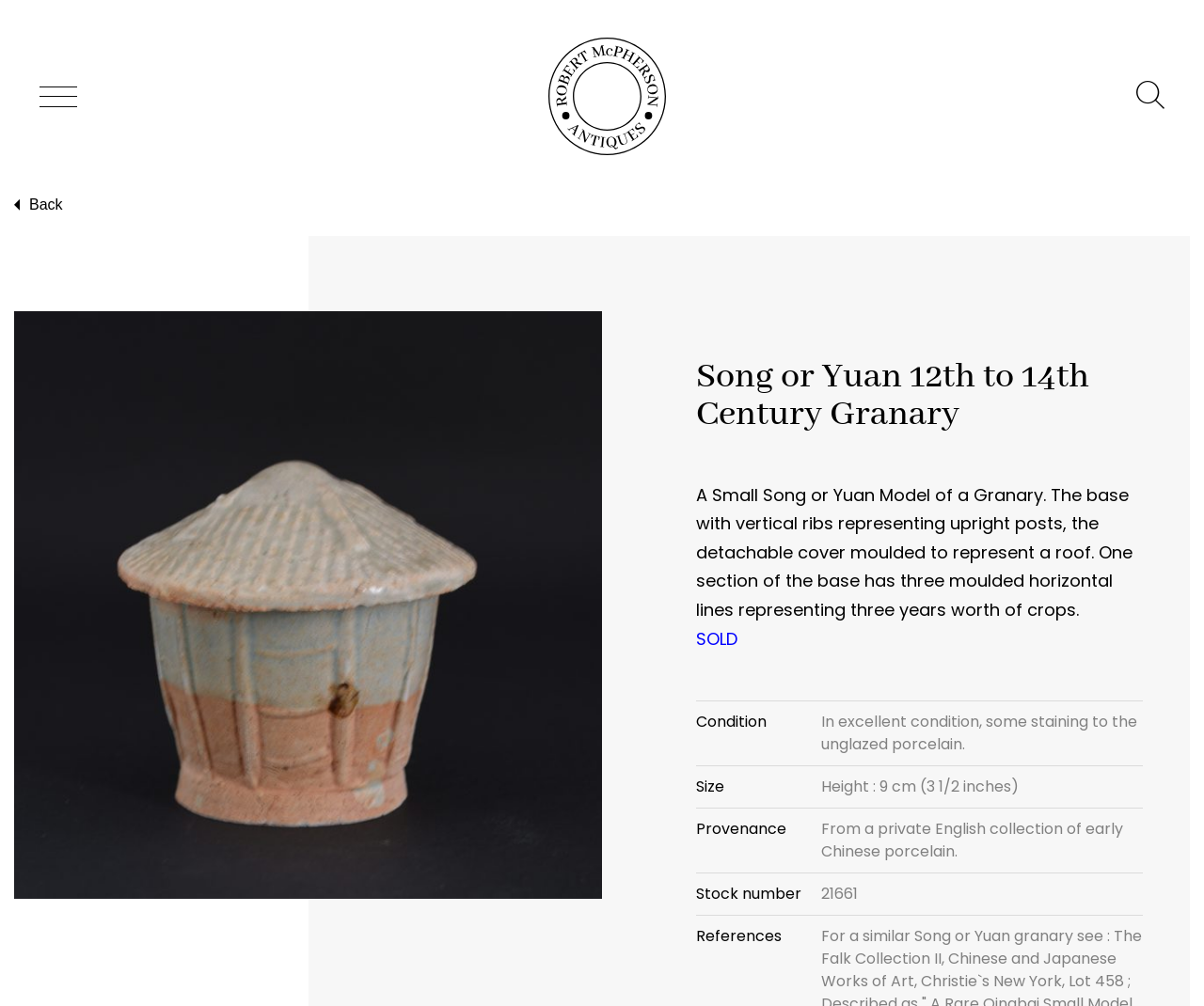What is the height of the granary?
Your answer should be a single word or phrase derived from the screenshot.

9 cm